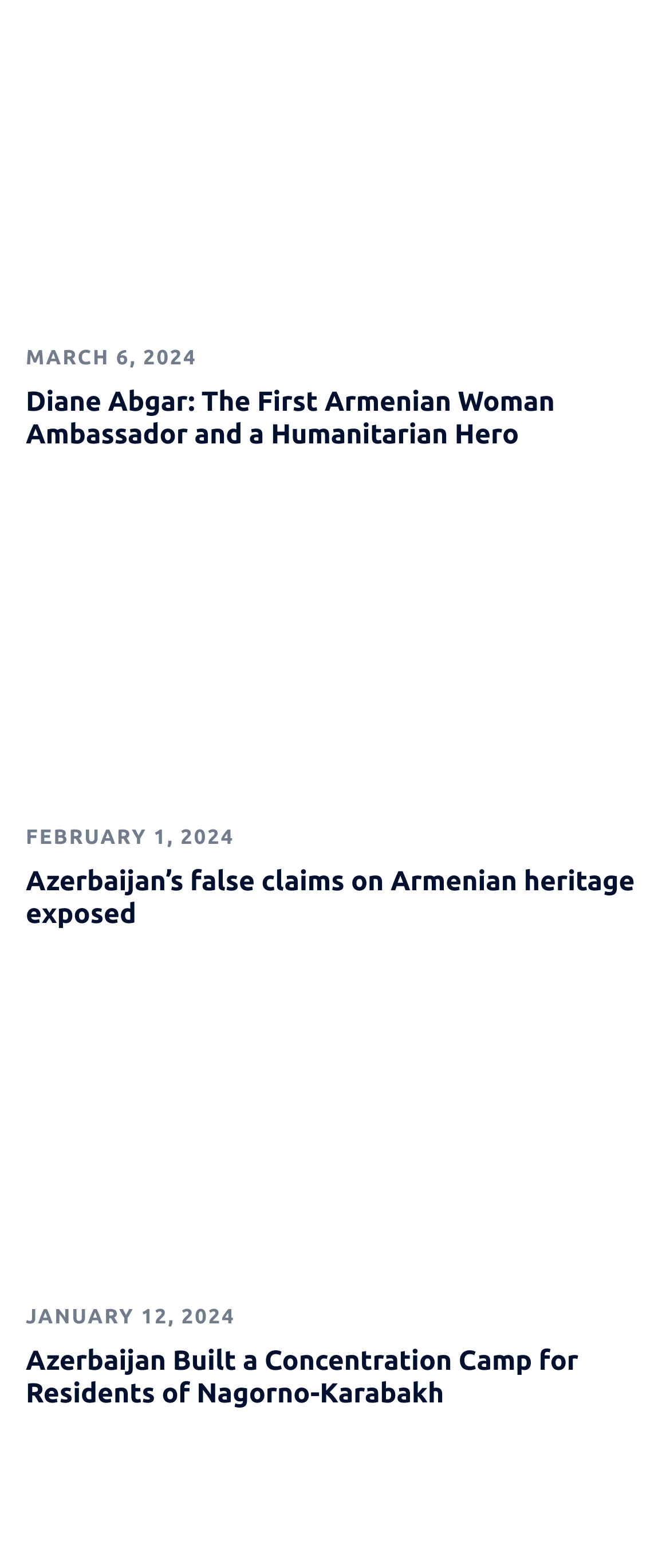Determine the bounding box coordinates of the section to be clicked to follow the instruction: "View article about Azerbaijan's false claims". The coordinates should be given as four float numbers between 0 and 1, formatted as [left, top, right, bottom].

[0.038, 0.389, 0.962, 0.409]